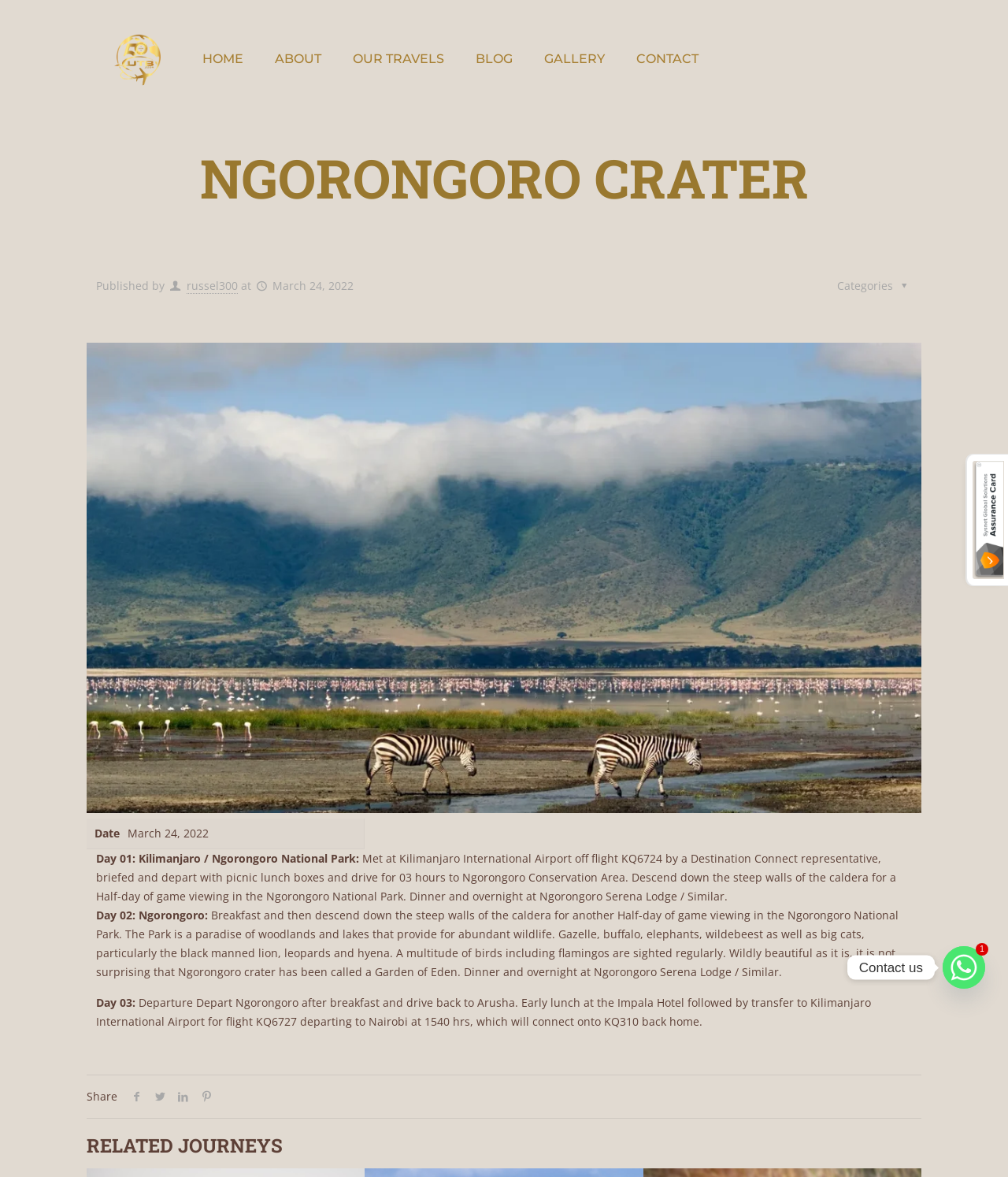What is the name of the lodge?
Please answer the question as detailed as possible.

The name of the lodge is mentioned in the StaticText element with bounding box coordinates [0.095, 0.723, 0.889, 0.768] as 'Ngorongoro Serena Lodge / Similar'.